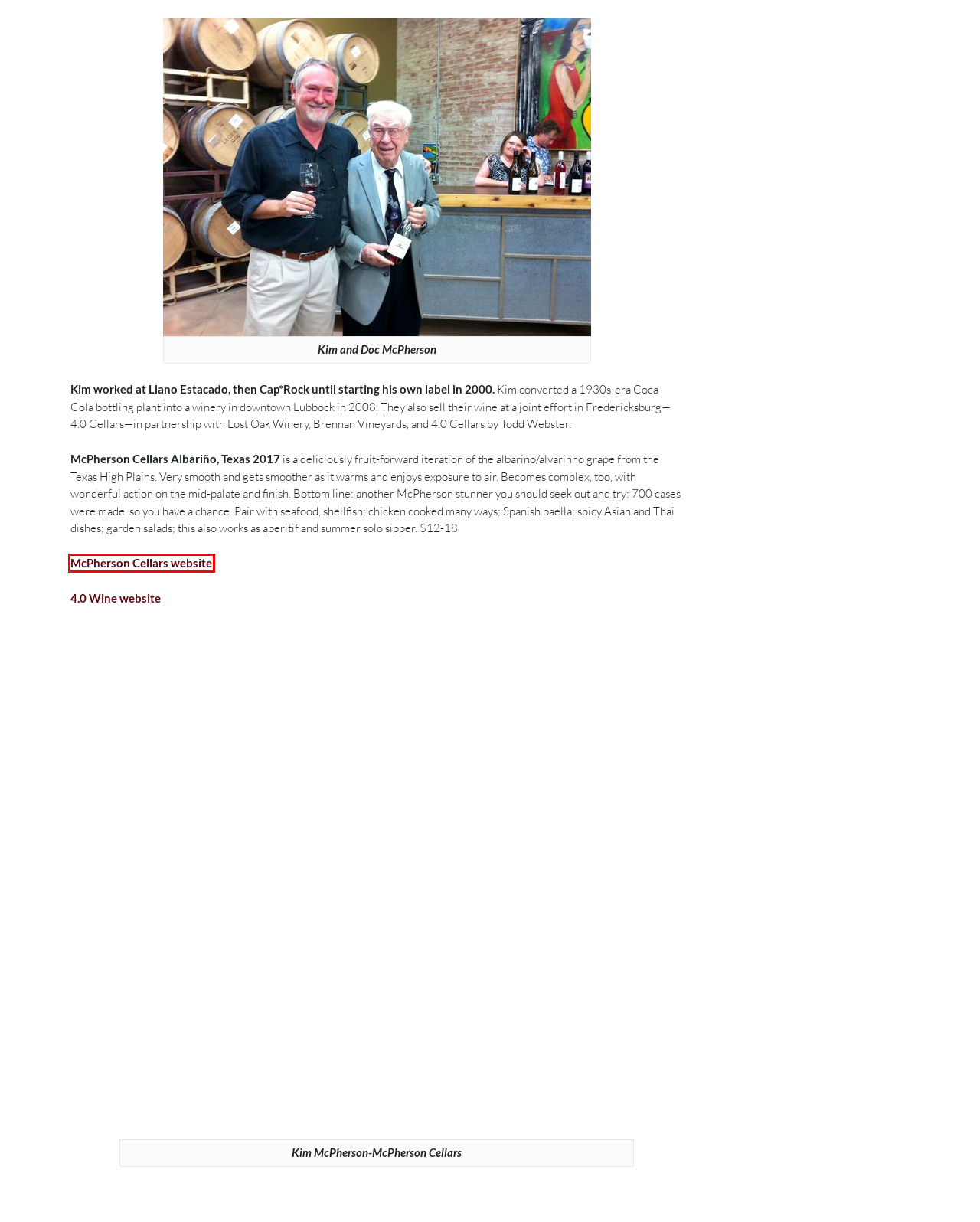You are presented with a screenshot of a webpage with a red bounding box. Select the webpage description that most closely matches the new webpage after clicking the element inside the red bounding box. The options are:
A. Wine & Grapes – Gus Clemens on Wine
B. gusclemens – Gus Clemens on Wine
C. Four Vines The Kinker Cabernet Sauvignon, Paso Robles 2016 – Gus Clemens on Wine
D. Home - McPherson Cellars | Lubbock Texas, Winery and Event Venue
E. Recent Columns – Gus Clemens on Wine
F. Facts About Wine – Gus Clemens on Wine
G. Chateau Ste Michelle Riesling, Columbia Valley 2017 – Gus Clemens on Wine
H. Gus Clemens on Wine

D